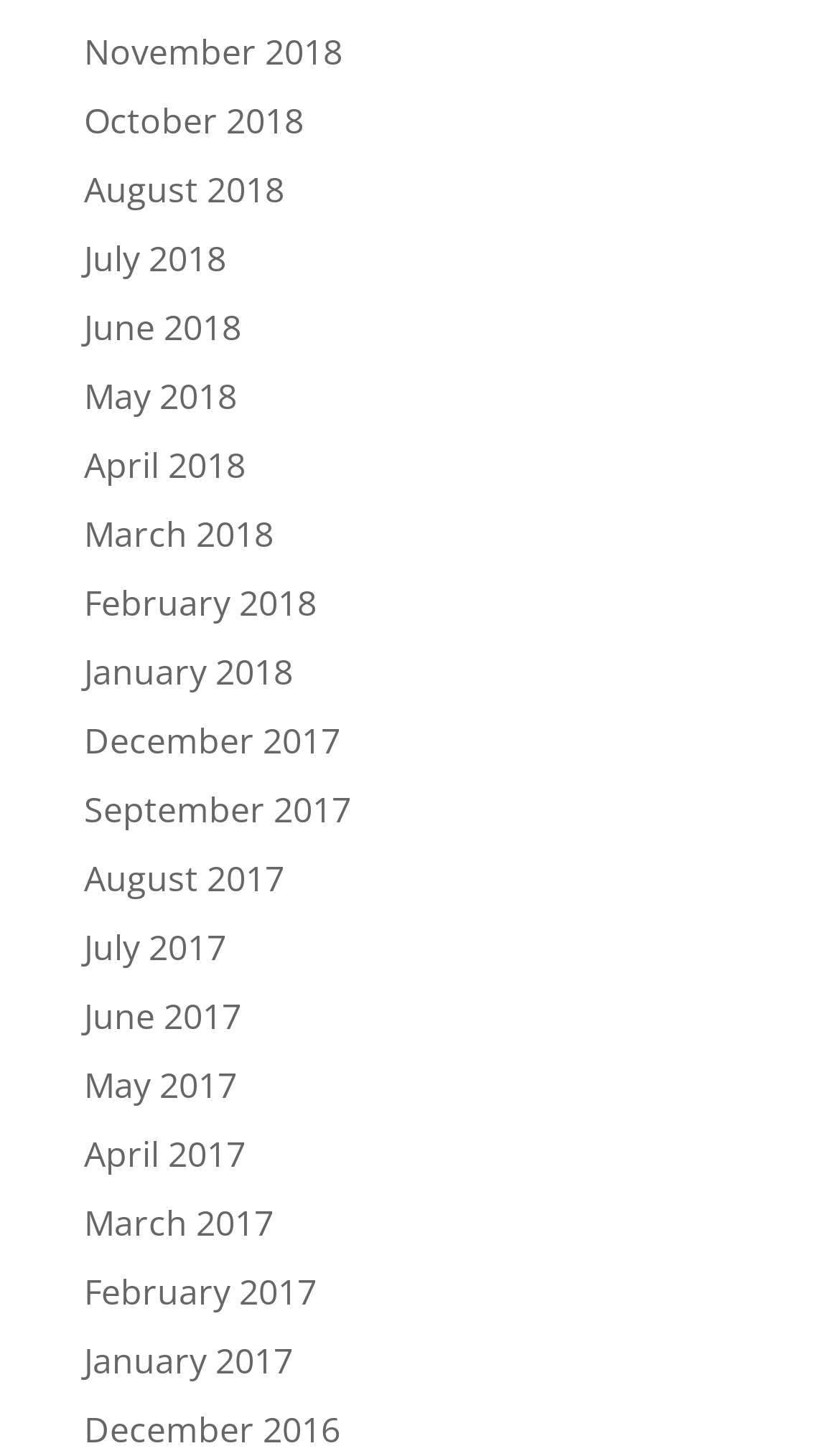What is the pattern of the months listed?
Kindly give a detailed and elaborate answer to the question.

I observed that the links are listed in a chronological order, with each link representing a month, from the most recent to the earliest. This suggests that the webpage is listing monthly archives.